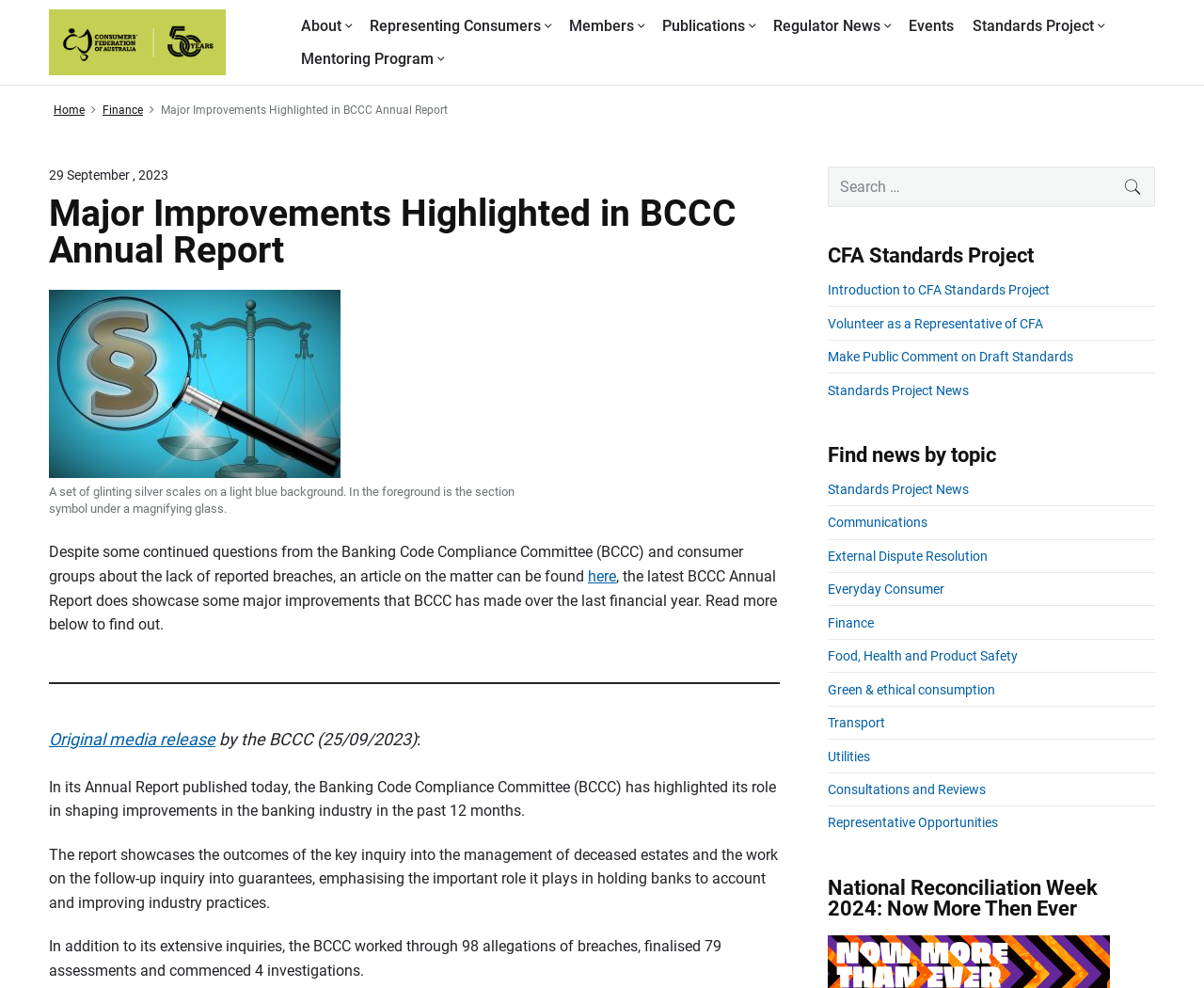Observe the image and answer the following question in detail: What is the theme of the National Reconciliation Week 2024?

I found the answer by looking at the image and text on the webpage, which describes the theme of the National Reconciliation Week 2024 as 'advancing as one' and features a chevron symbolizing moving forward together.